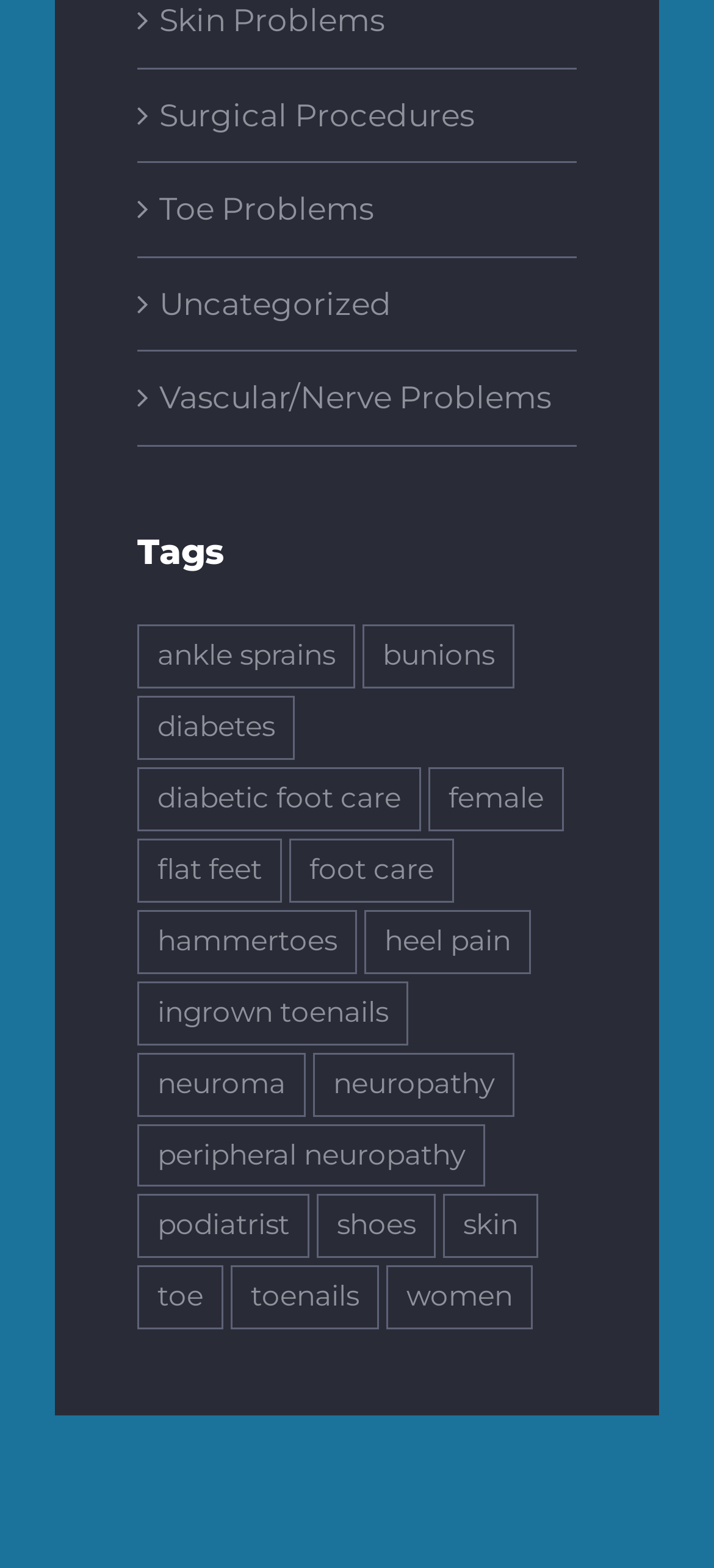Determine the bounding box coordinates for the area that needs to be clicked to fulfill this task: "Learn about podiatrist". The coordinates must be given as four float numbers between 0 and 1, i.e., [left, top, right, bottom].

[0.192, 0.762, 0.433, 0.803]